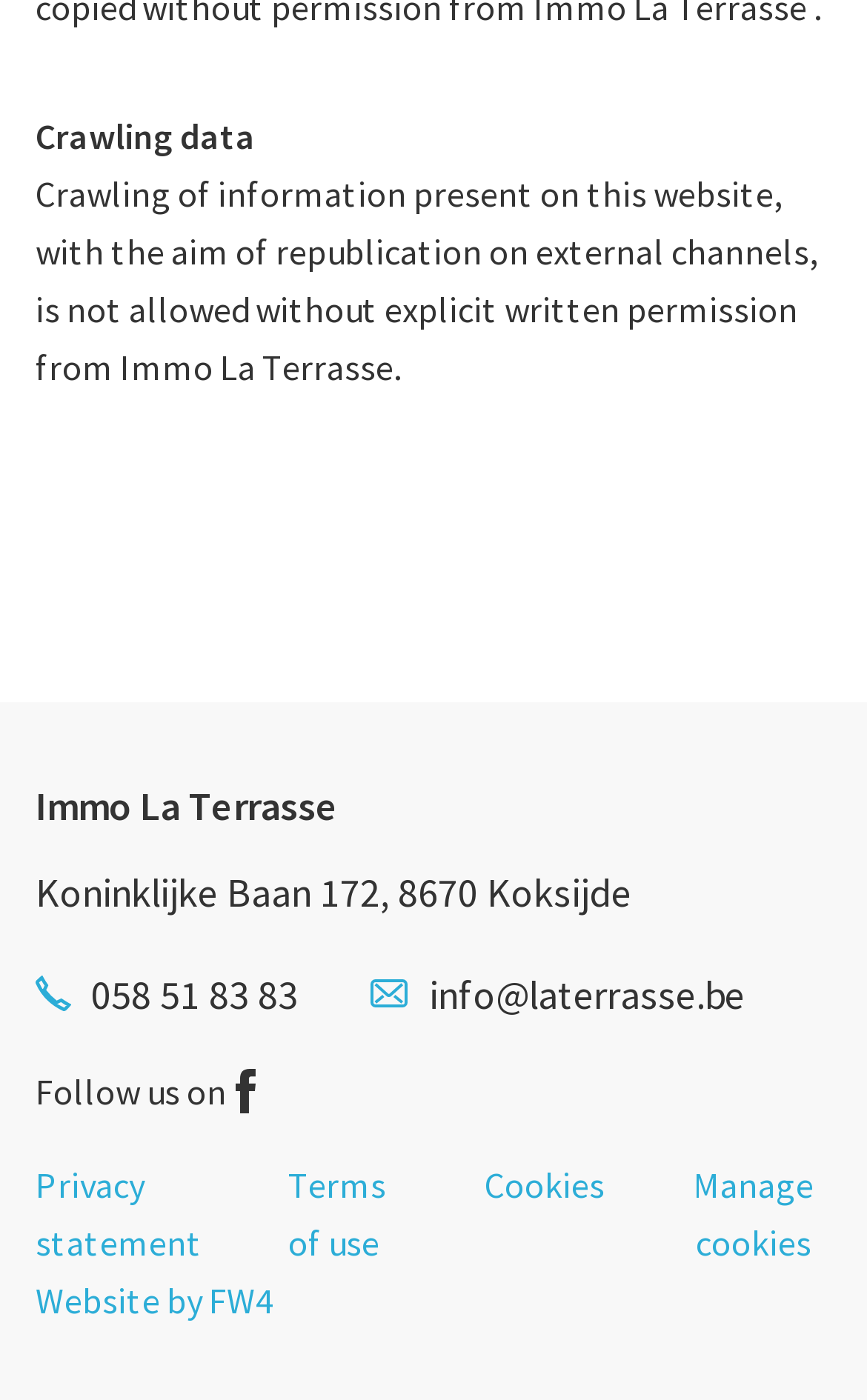Identify the bounding box coordinates of the clickable region to carry out the given instruction: "View Agriculture news".

None